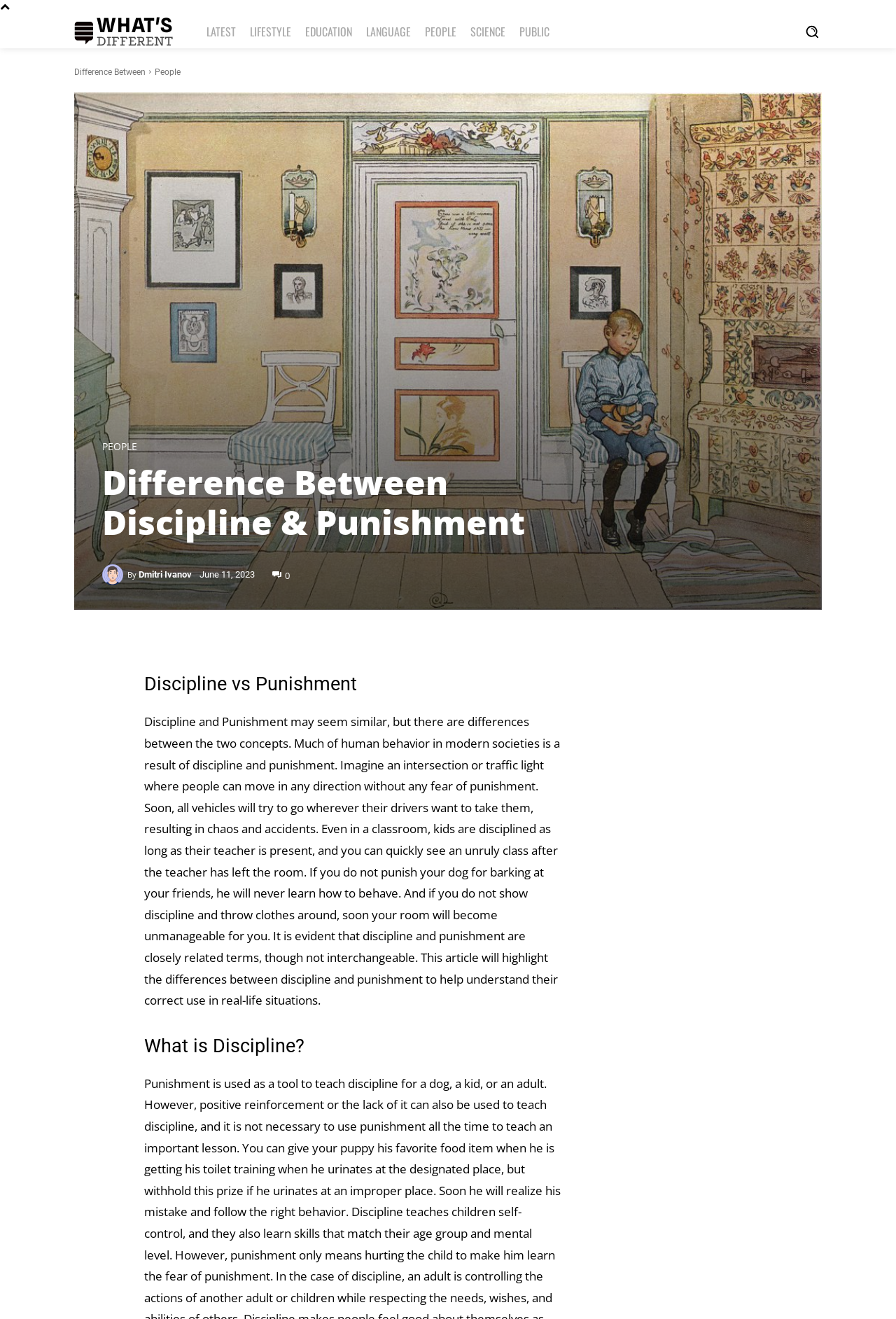From the given element description: "aria-label="Search"", find the bounding box for the UI element. Provide the coordinates as four float numbers between 0 and 1, in the order [left, top, right, bottom].

[0.888, 0.011, 0.925, 0.037]